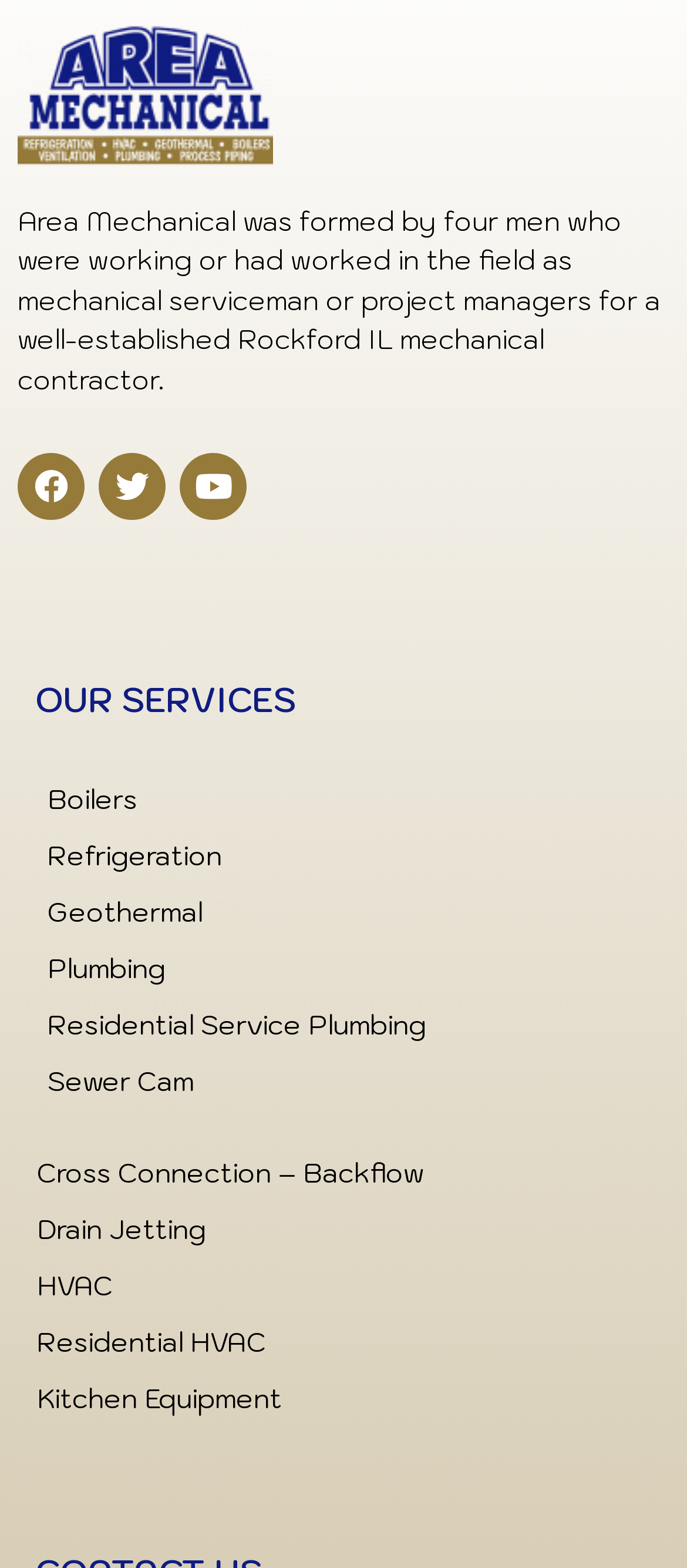Determine the coordinates of the bounding box for the clickable area needed to execute this instruction: "Click the Facebook link".

[0.026, 0.288, 0.123, 0.331]